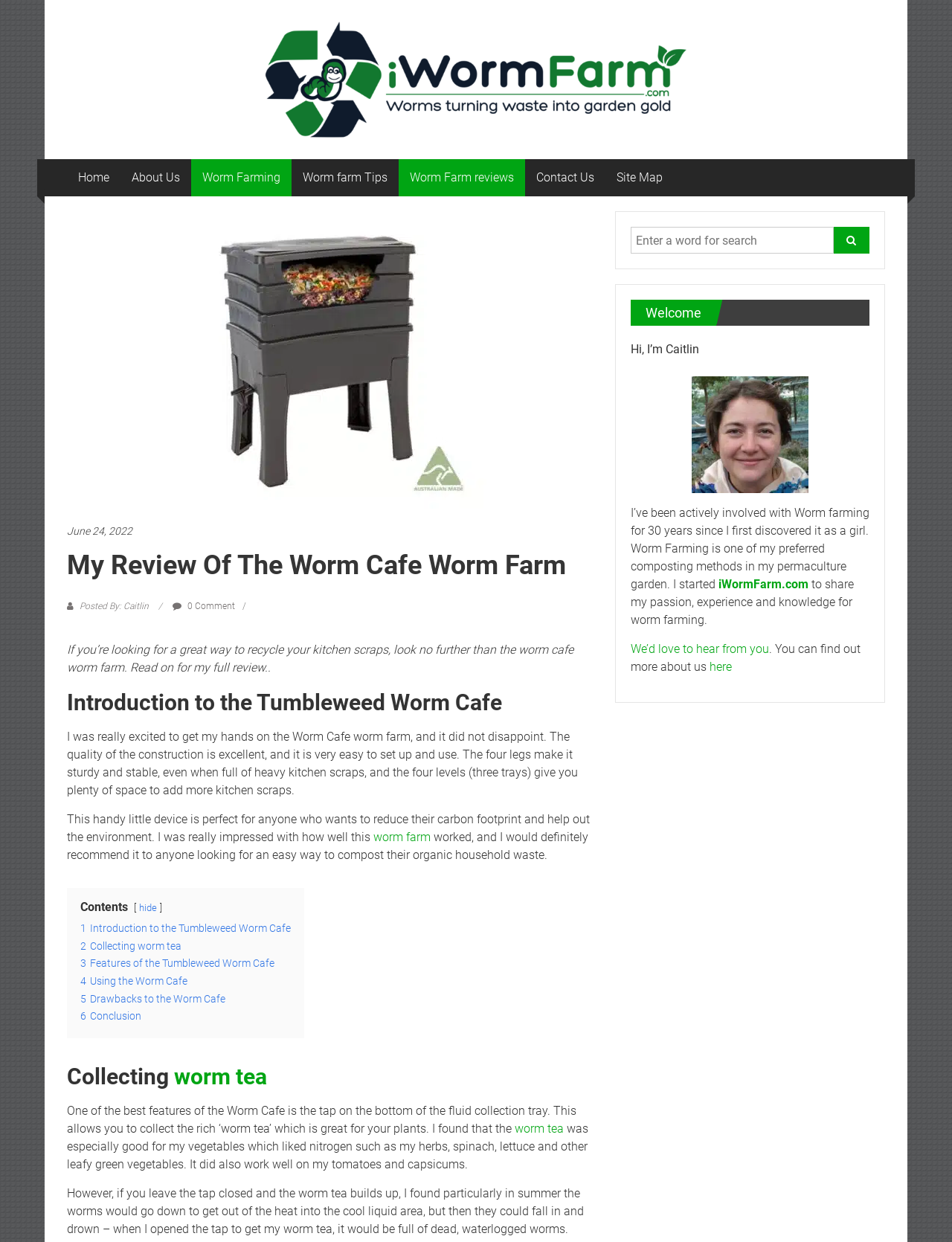Please provide a brief answer to the question using only one word or phrase: 
What is the purpose of the tap on the bottom of the fluid collection tray?

To collect worm tea